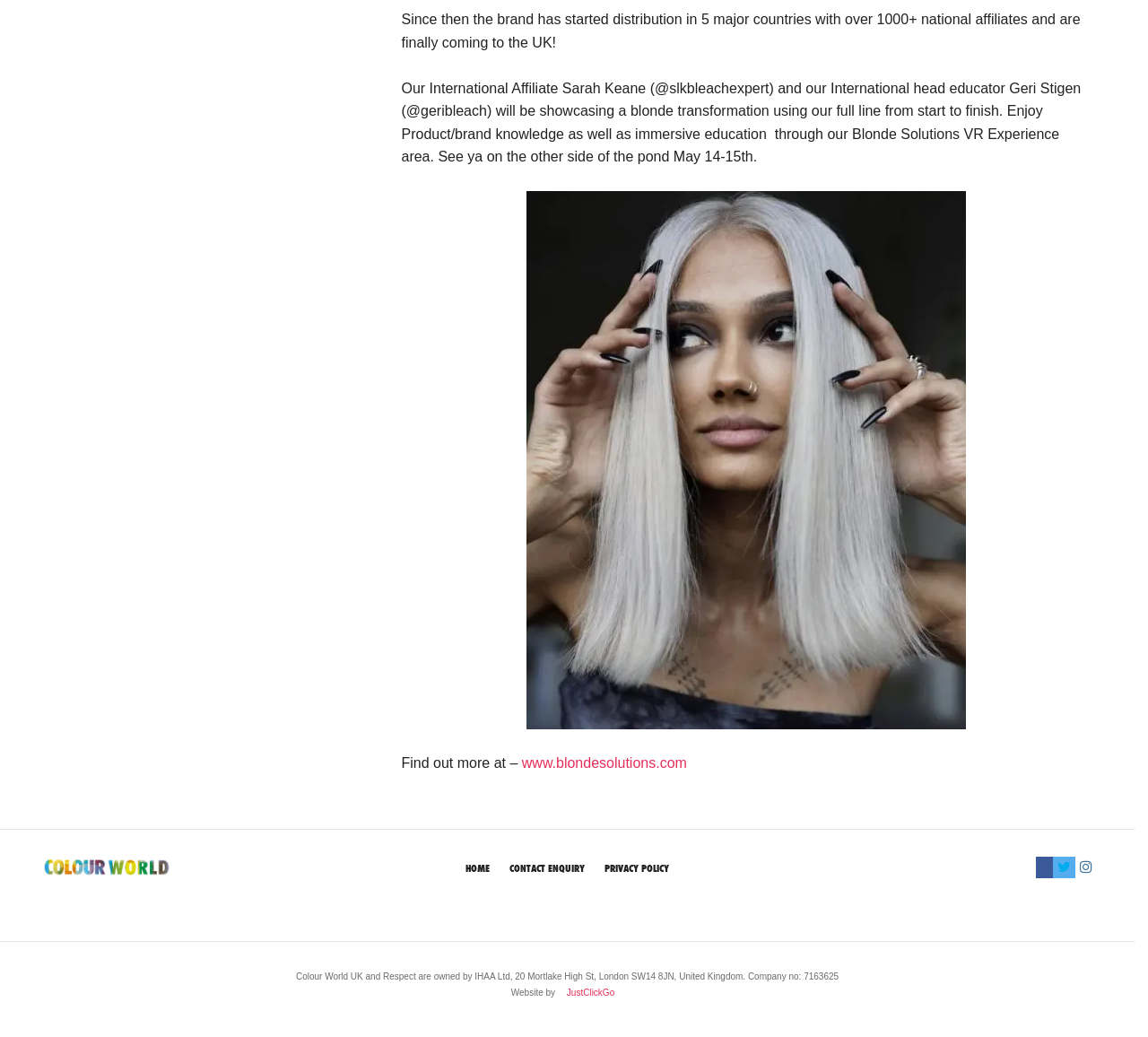Answer the question below with a single word or a brief phrase: 
What is the company number of IHAA Ltd?

7163625